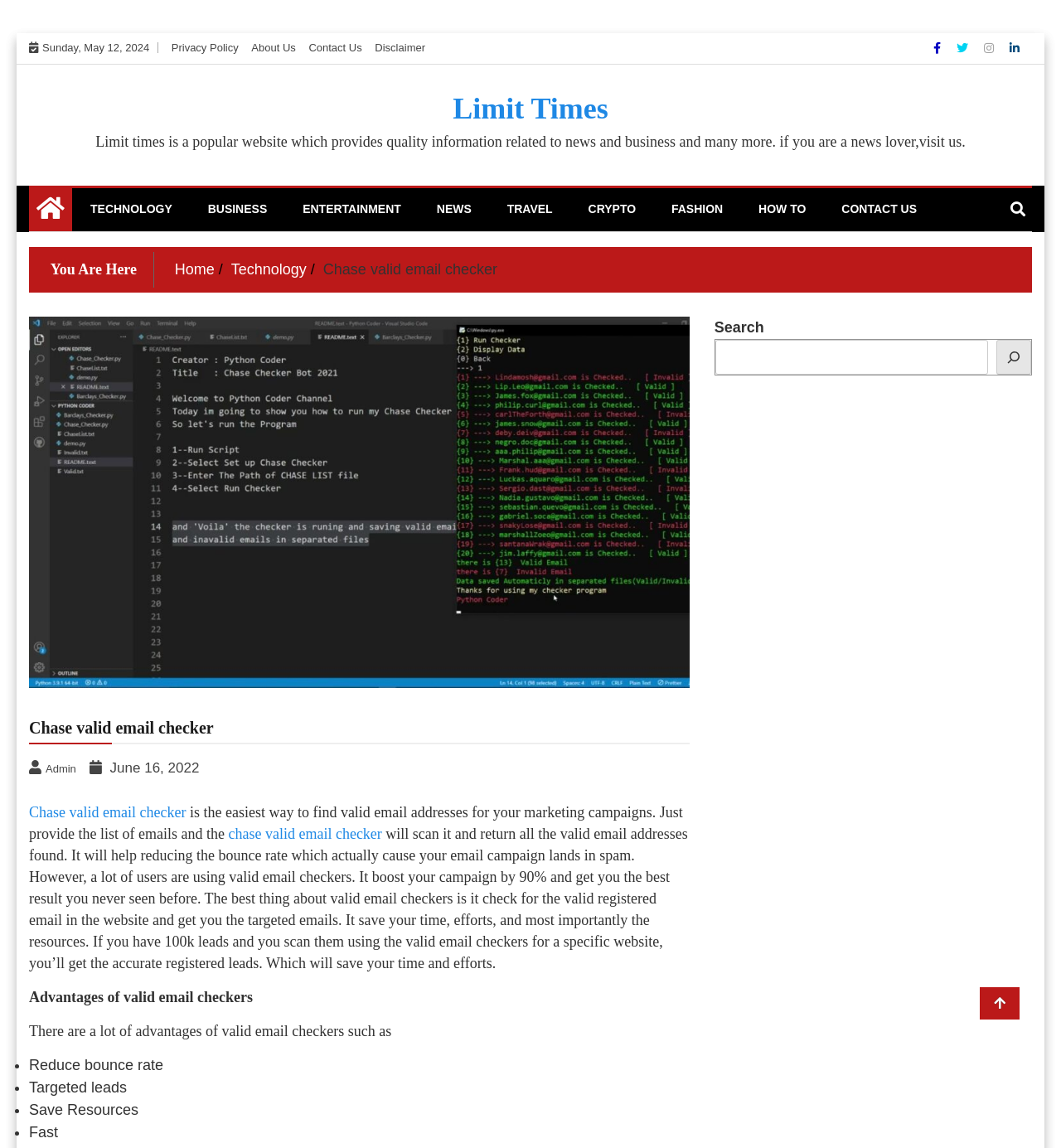What can be done with the list of emails on this website?
Please provide a single word or phrase as the answer based on the screenshot.

Scan for valid email addresses